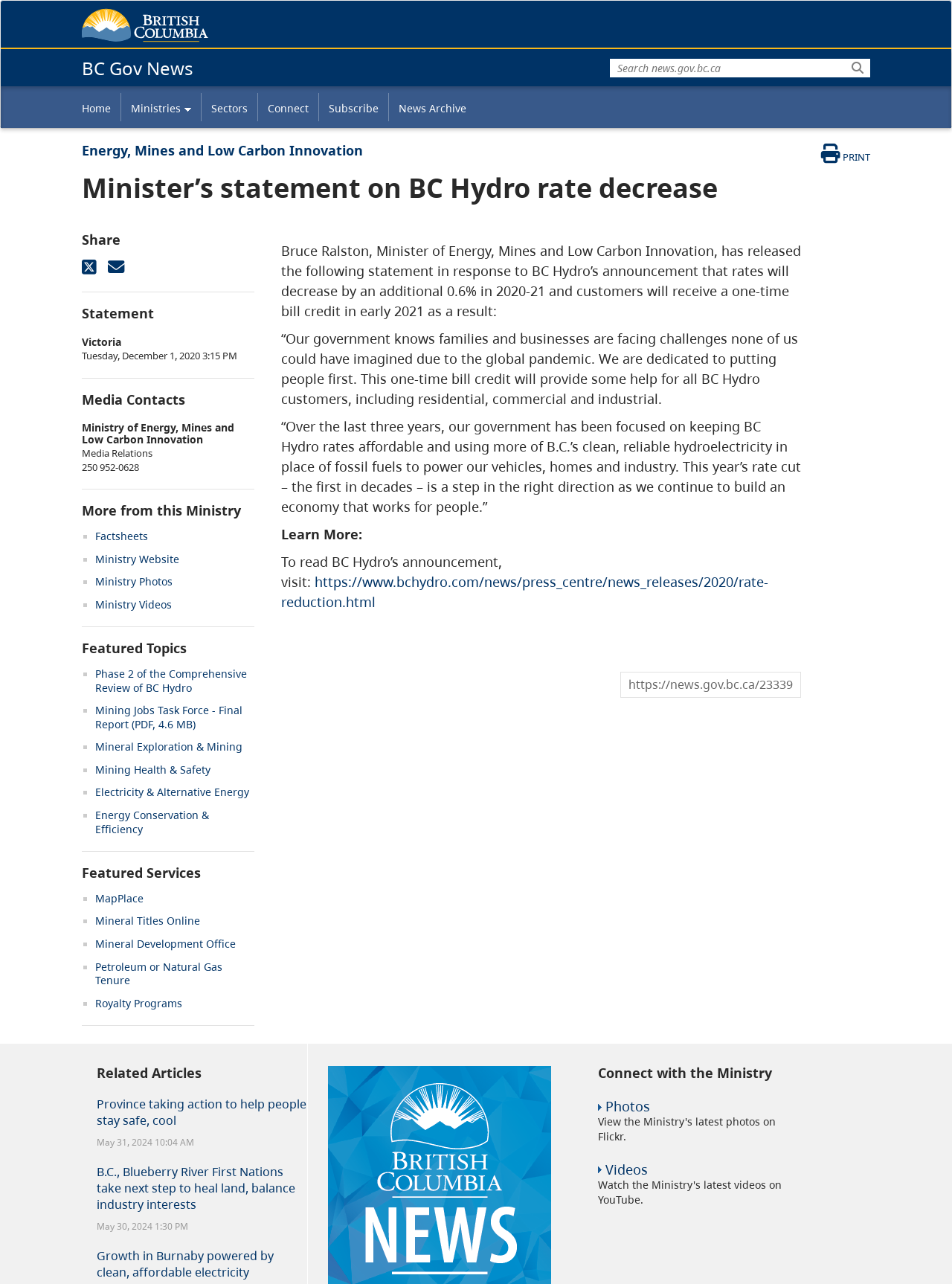Provide a brief response to the question below using one word or phrase:
What is the percentage decrease in BC Hydro rates?

0.6%